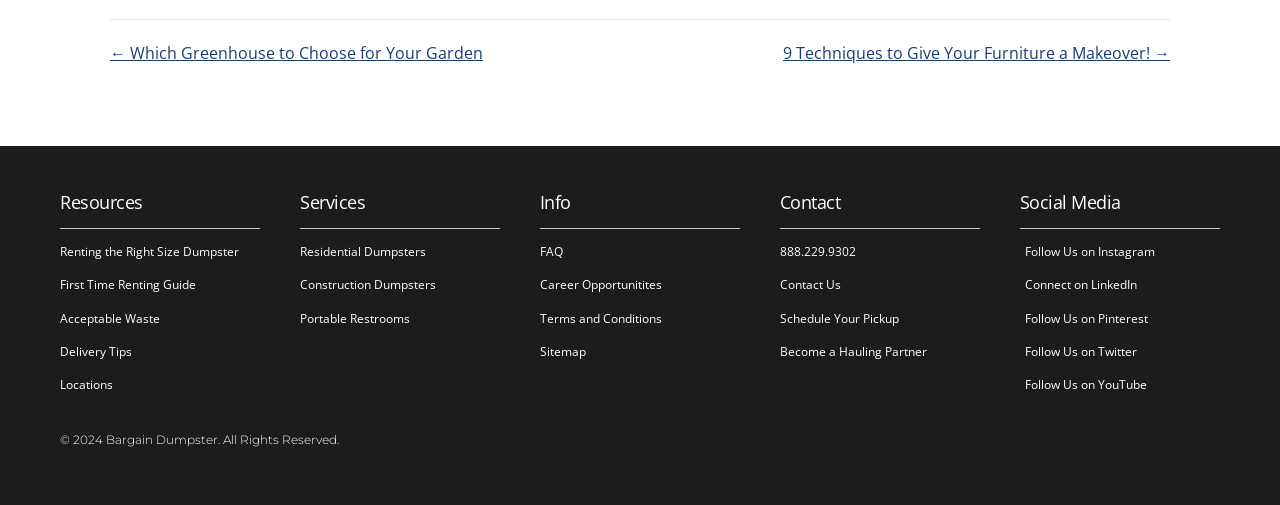Please give the bounding box coordinates of the area that should be clicked to fulfill the following instruction: "Learn about residential dumpsters". The coordinates should be in the format of four float numbers from 0 to 1, i.e., [left, top, right, bottom].

[0.234, 0.474, 0.333, 0.525]